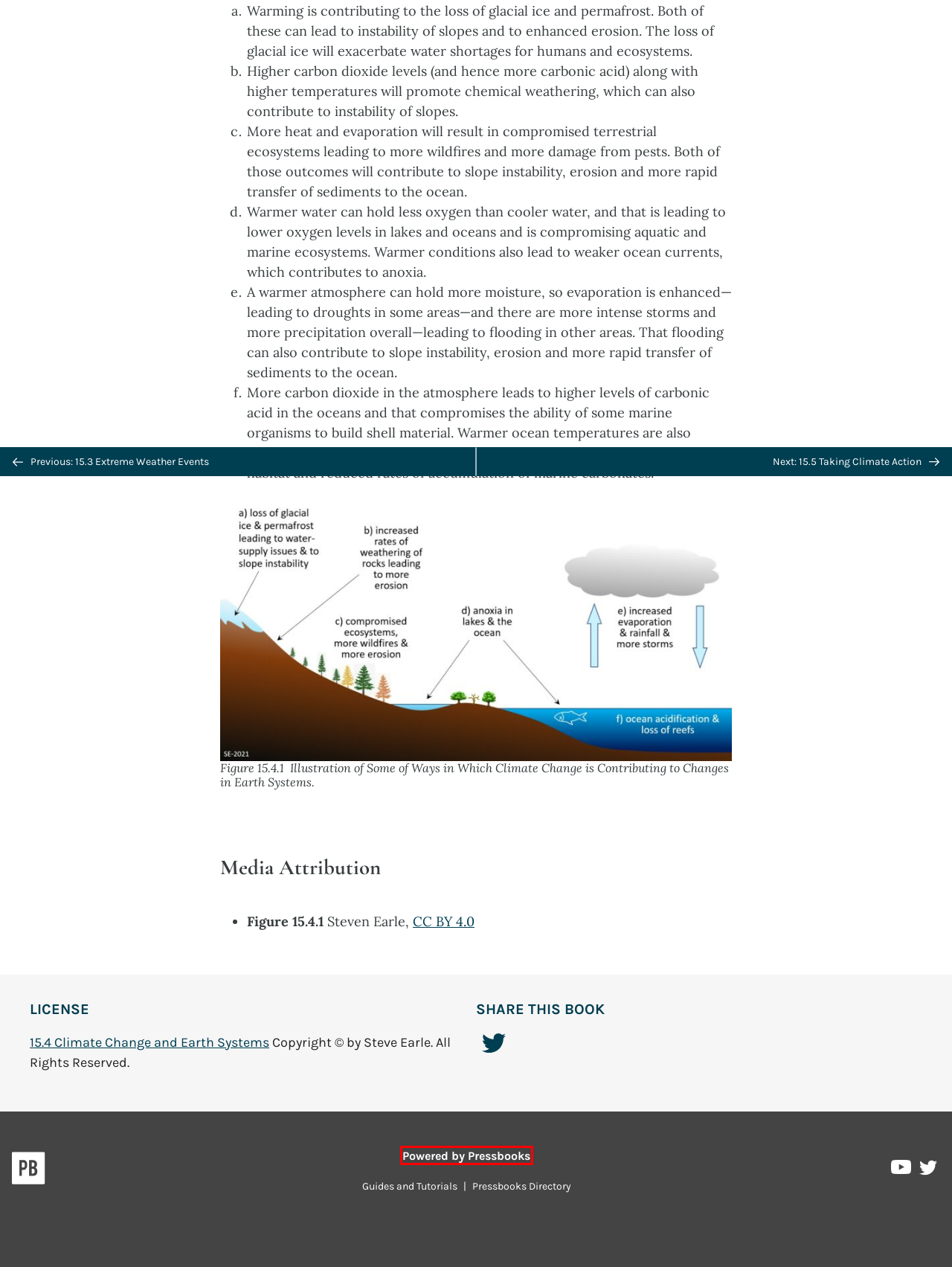Look at the screenshot of a webpage with a red bounding box and select the webpage description that best corresponds to the new page after clicking the element in the red box. Here are the options:
A. Pressbooks Directory
B. 15.5 Taking Climate Action – Environmental Geology
C. Introduction – Environmental Geology
D. Support guides | Pressbooks
E. 15.3 Extreme Weather Events – Environmental Geology
F. CC BY 4.0 Deed | Attribution 4.0 International
 | Creative Commons
G. Pressbooks | The open book creation platform.
H. TRU Pressbooks – Simple Book Publishing

G